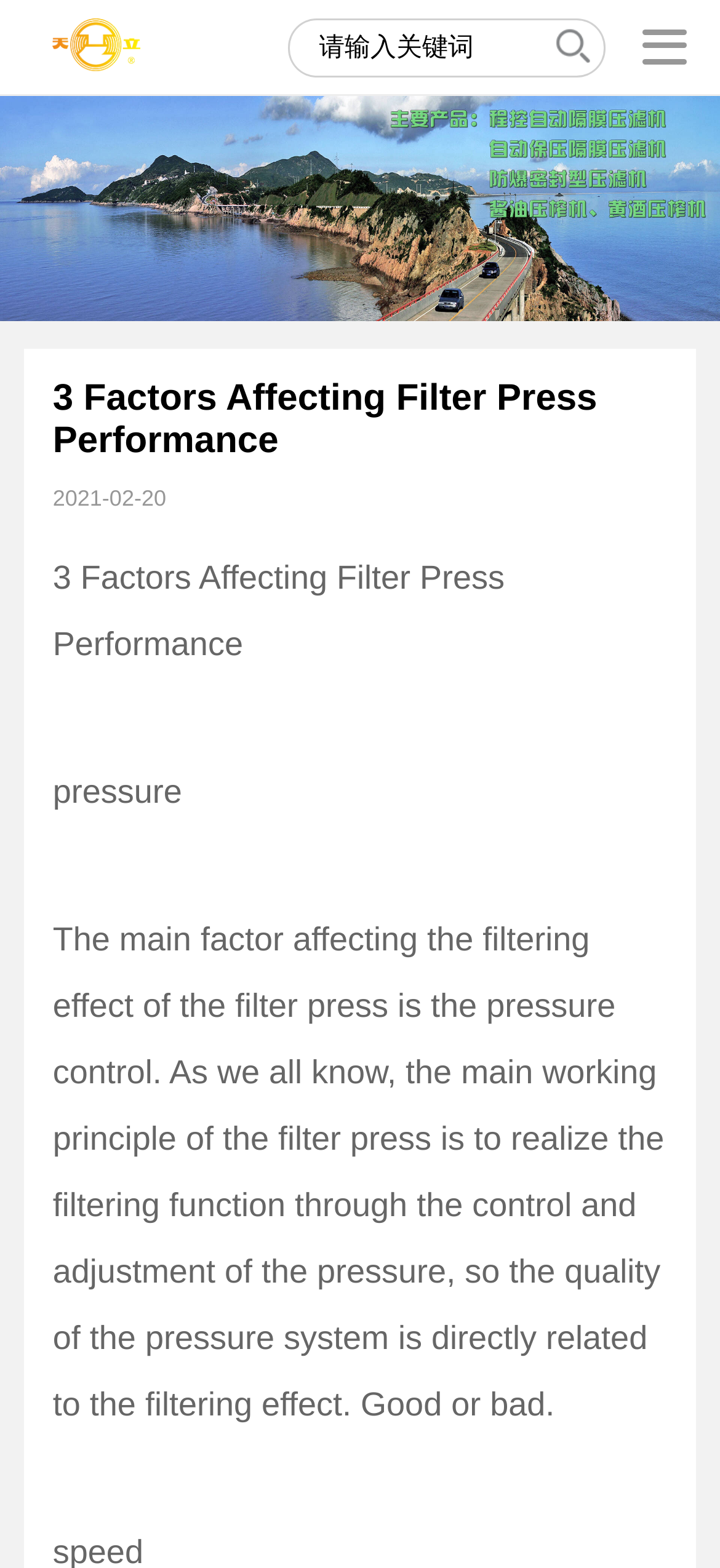Locate the bounding box of the user interface element based on this description: "input value="请输入关键词" name="lname" value="请输入关键词"".

[0.4, 0.012, 0.76, 0.049]